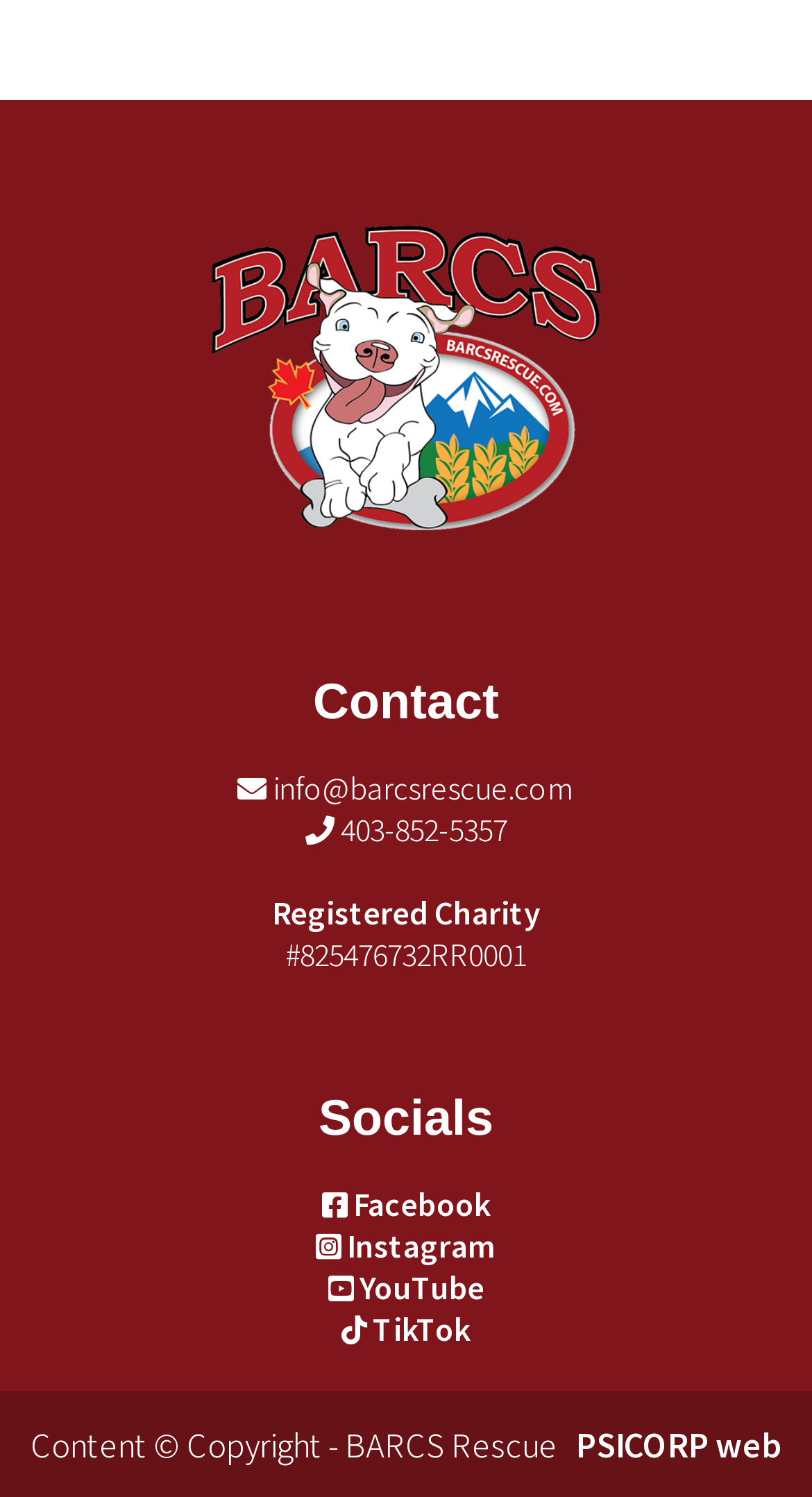How many social media platforms are listed on the webpage?
Utilize the image to construct a detailed and well-explained answer.

I counted the number of social media links listed under the 'Socials' heading, which includes Facebook, Instagram, YouTube, and TikTok, for a total of 4 platforms.